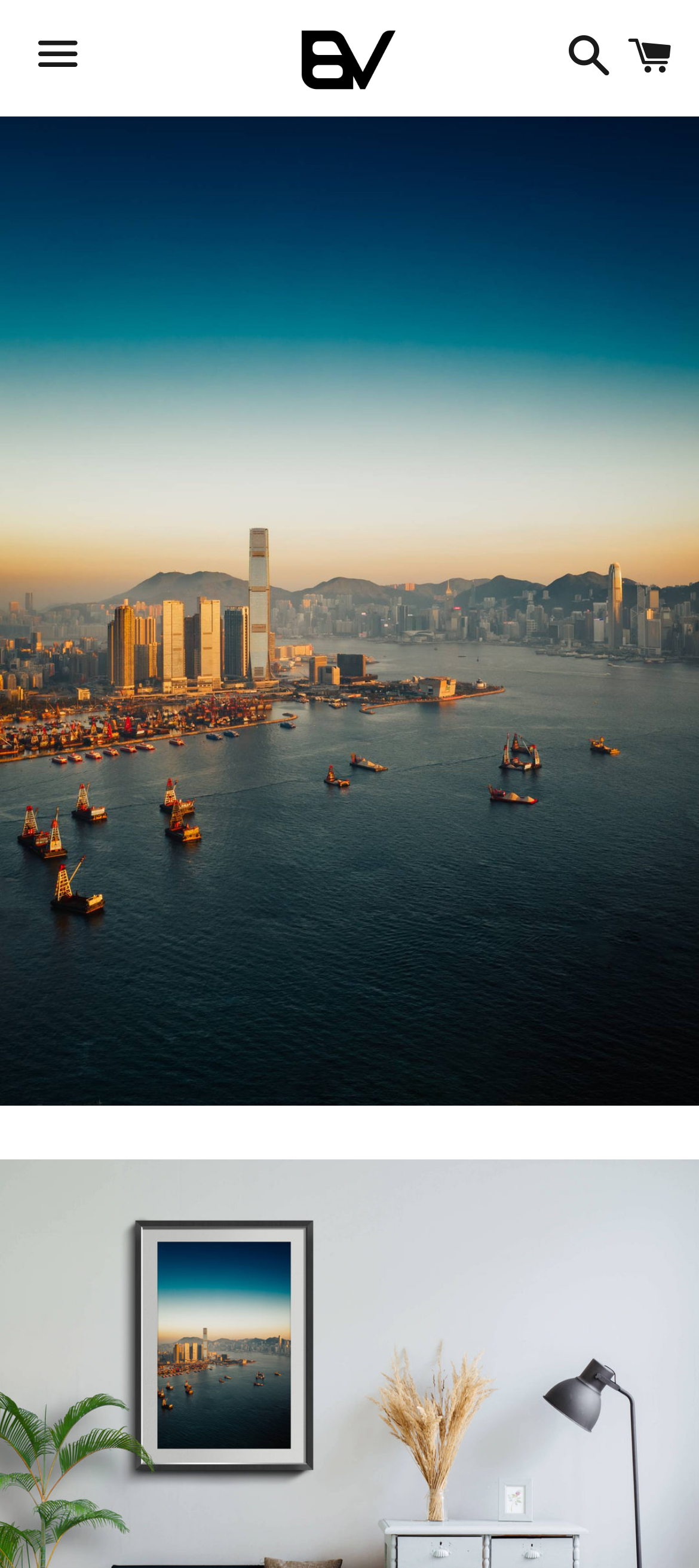What is the name of the image on the webpage?
Please provide a single word or phrase as the answer based on the screenshot.

The City's Gateway